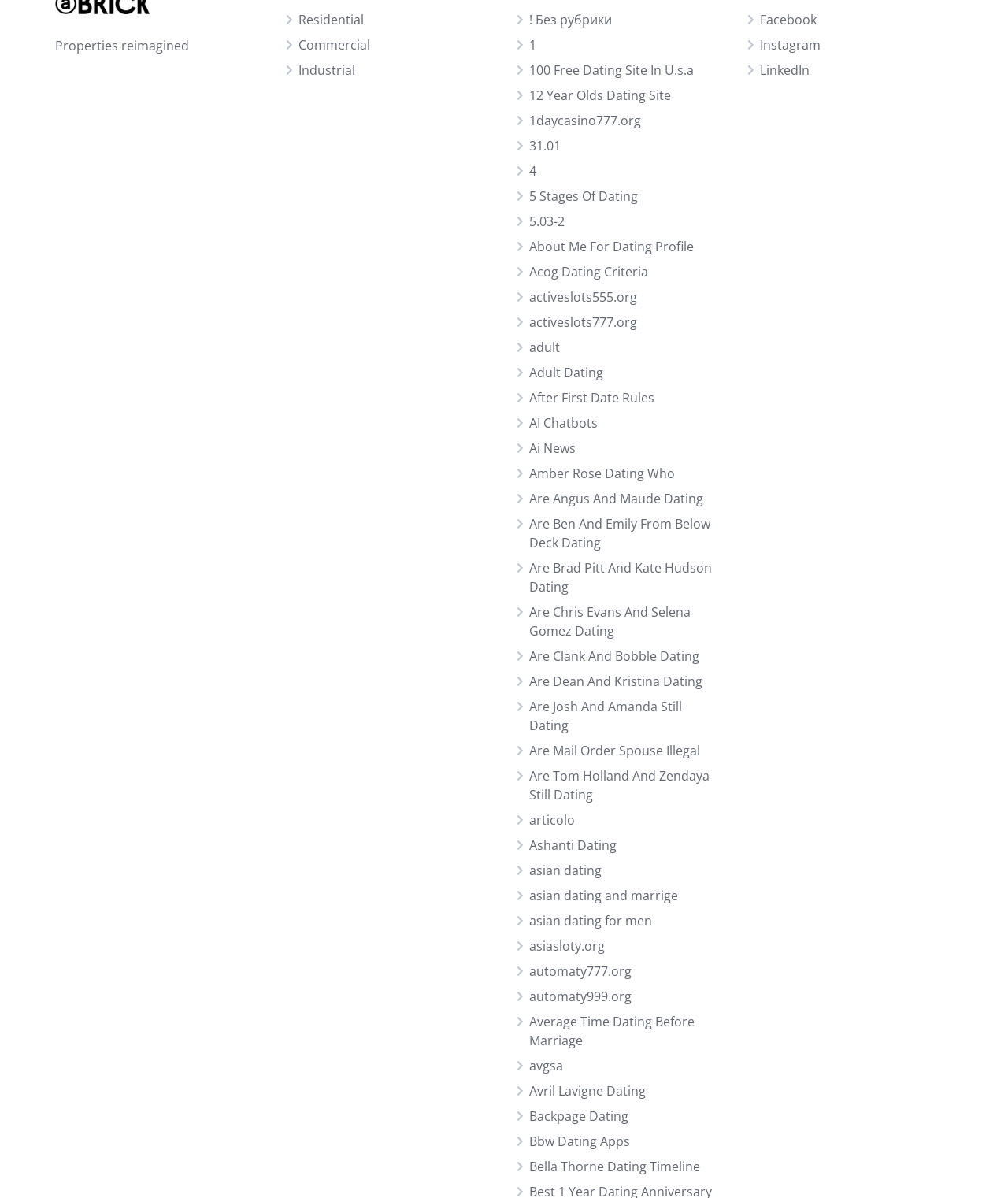Answer the question below using just one word or a short phrase: 
What is the purpose of the webpage?

Dating and relationships